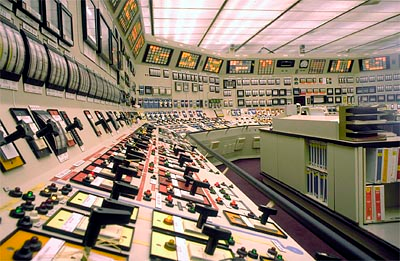Please answer the following question using a single word or phrase: 
Why is human oversight important in nuclear operations?

For responsible management